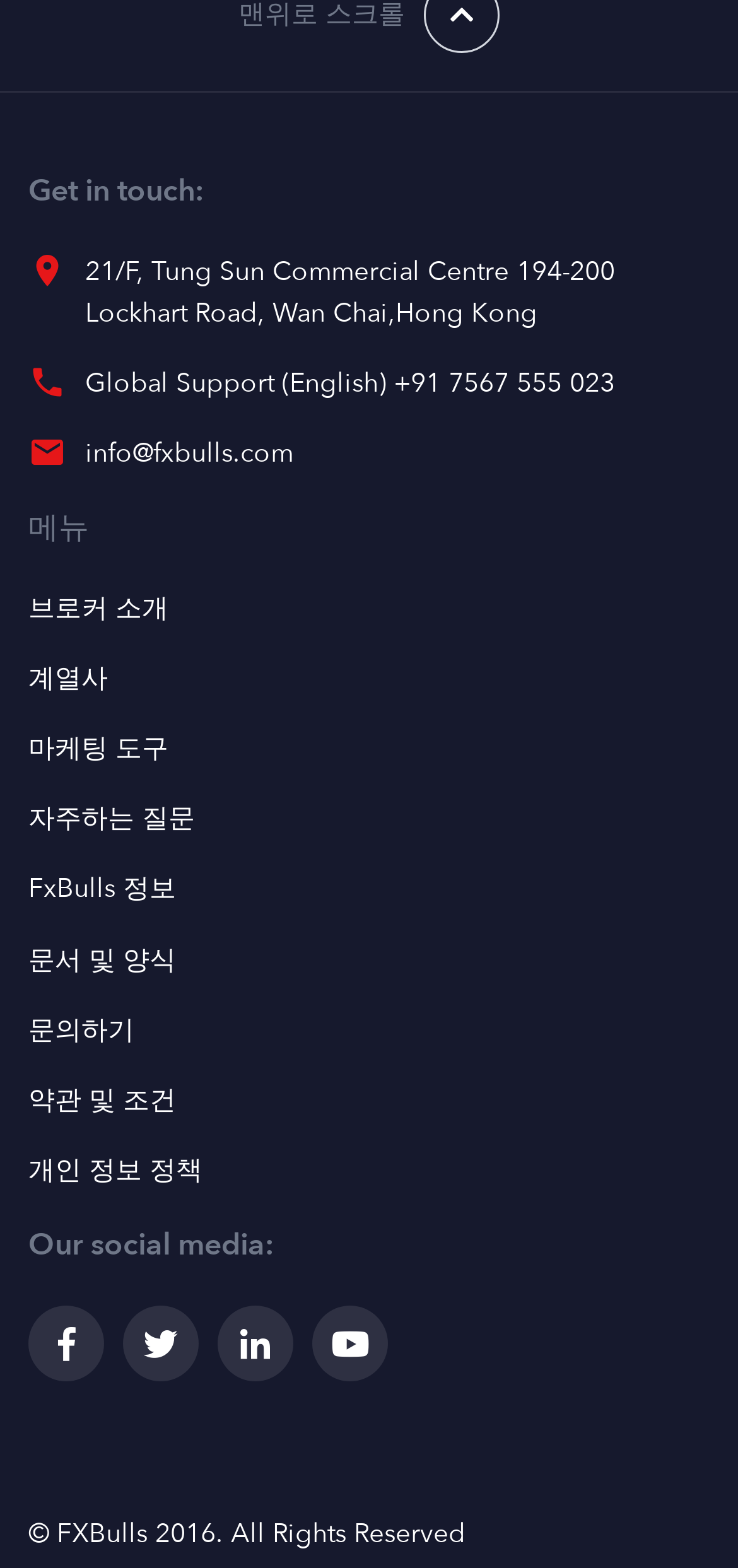Predict the bounding box of the UI element that fits this description: "개인 정보 정책".

[0.038, 0.734, 0.962, 0.76]